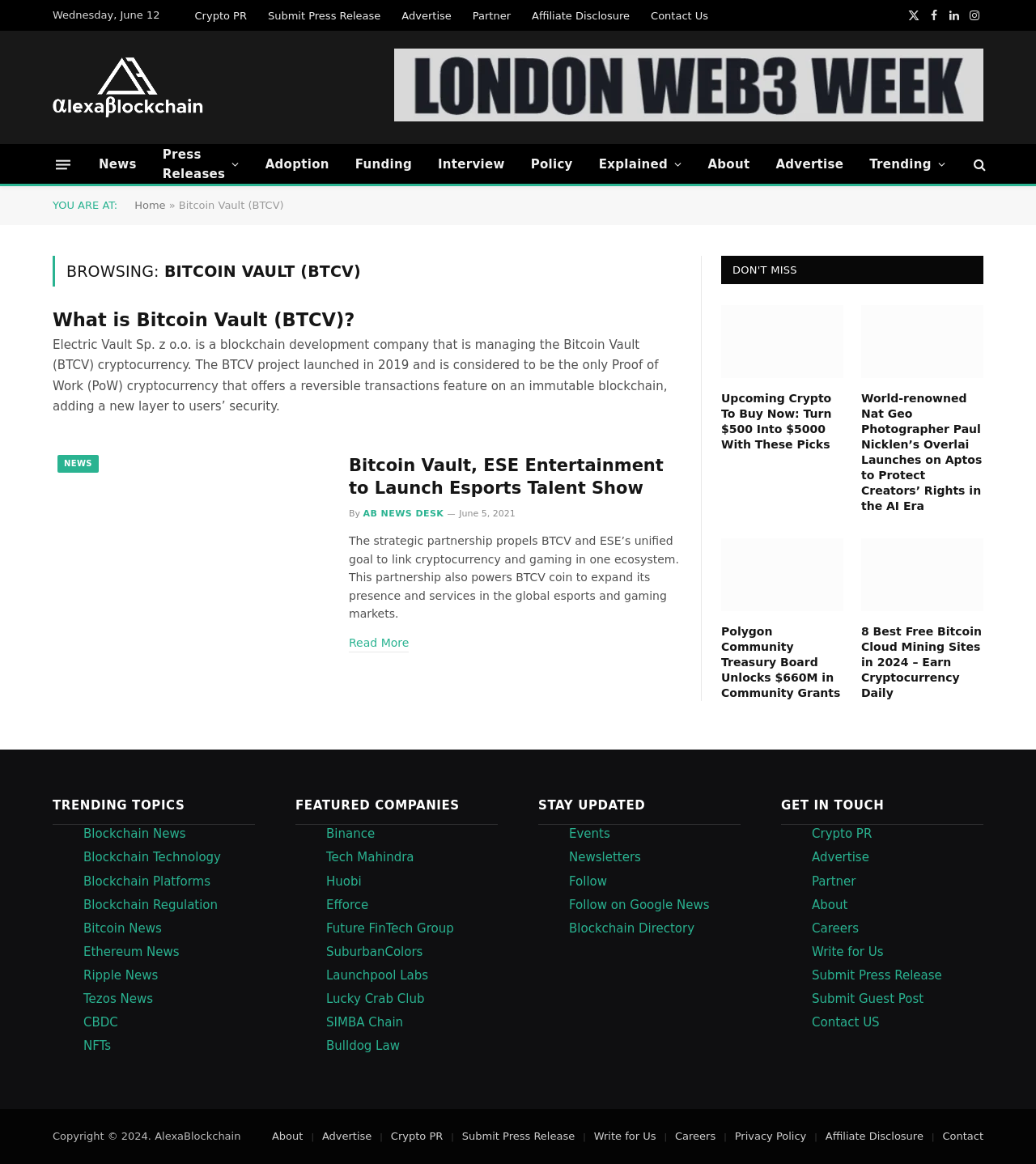Examine the screenshot and answer the question in as much detail as possible: What is the date displayed on the webpage?

The date is displayed at the top of the webpage, in the format 'Wednesday, June 12'. This information is obtained from the StaticText element with the text 'Wednesday, June 12' and bounding box coordinates [0.051, 0.008, 0.154, 0.018].